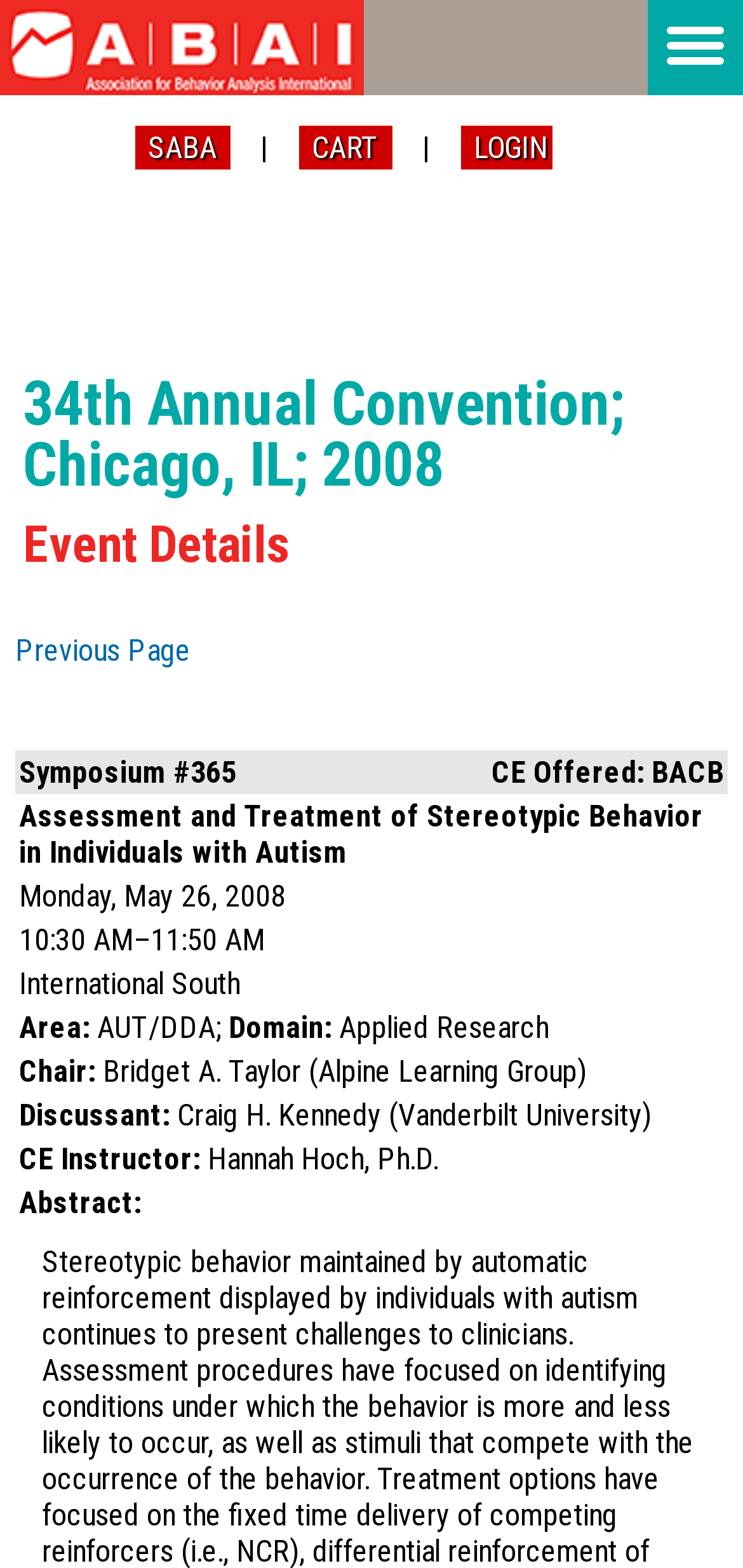What is the location of the event?
Please craft a detailed and exhaustive response to the question.

The location of the event can be found in the gridcell element with the text 'International South' which is located in the fifth row of the event details table.